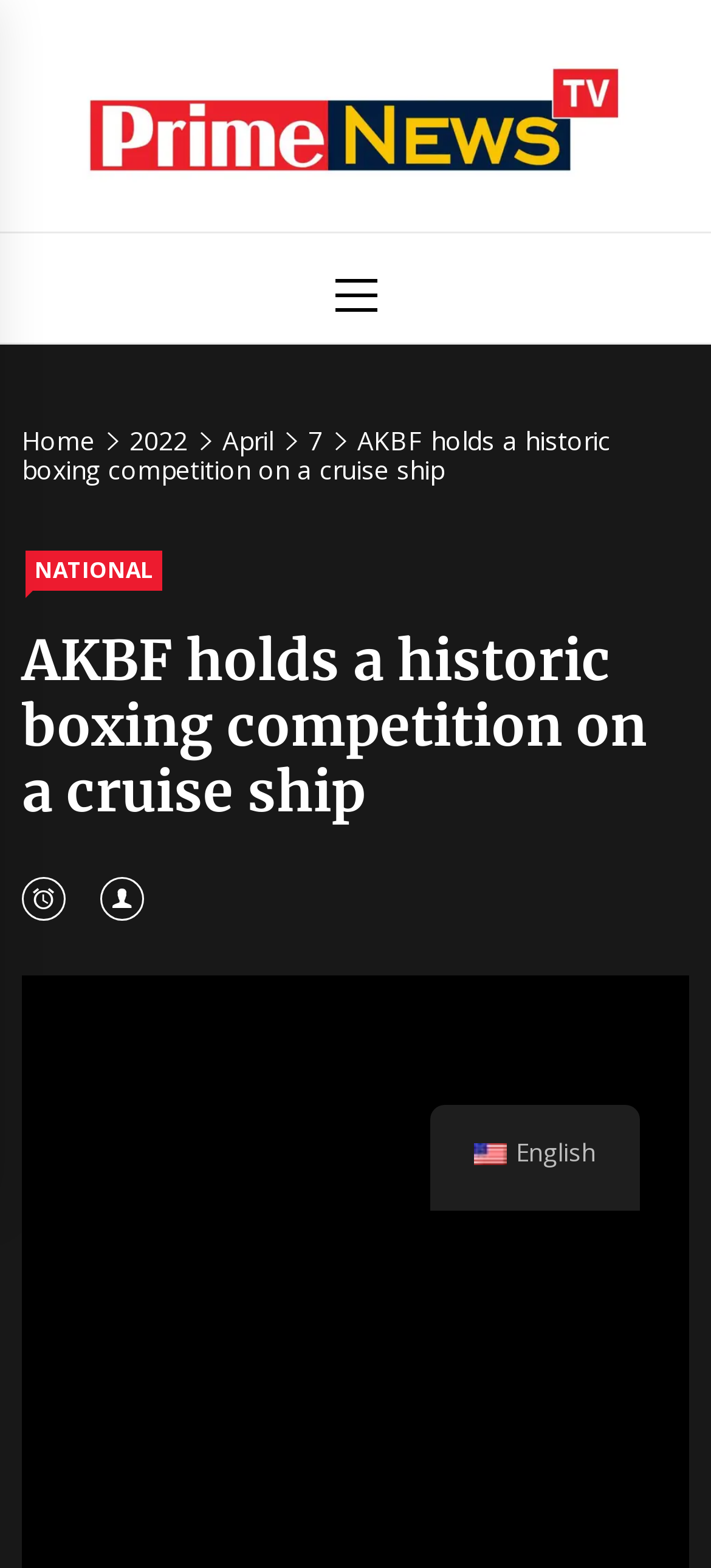Identify the bounding box coordinates of the region that needs to be clicked to carry out this instruction: "navigate to Home page". Provide these coordinates as four float numbers ranging from 0 to 1, i.e., [left, top, right, bottom].

[0.031, 0.269, 0.151, 0.291]